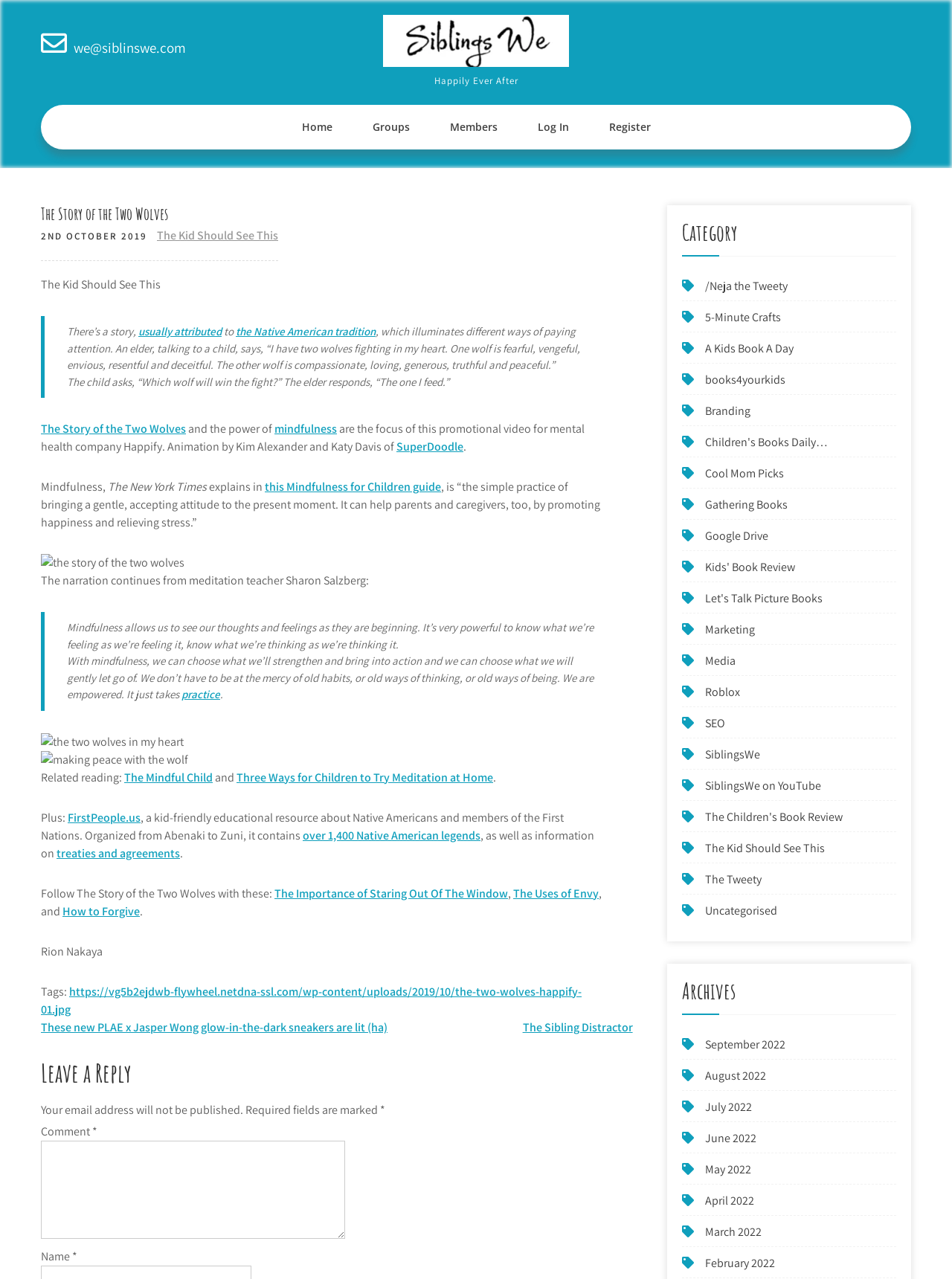Specify the bounding box coordinates of the region I need to click to perform the following instruction: "Click the 'Register' link". The coordinates must be four float numbers in the range of 0 to 1, i.e., [left, top, right, bottom].

[0.62, 0.082, 0.703, 0.117]